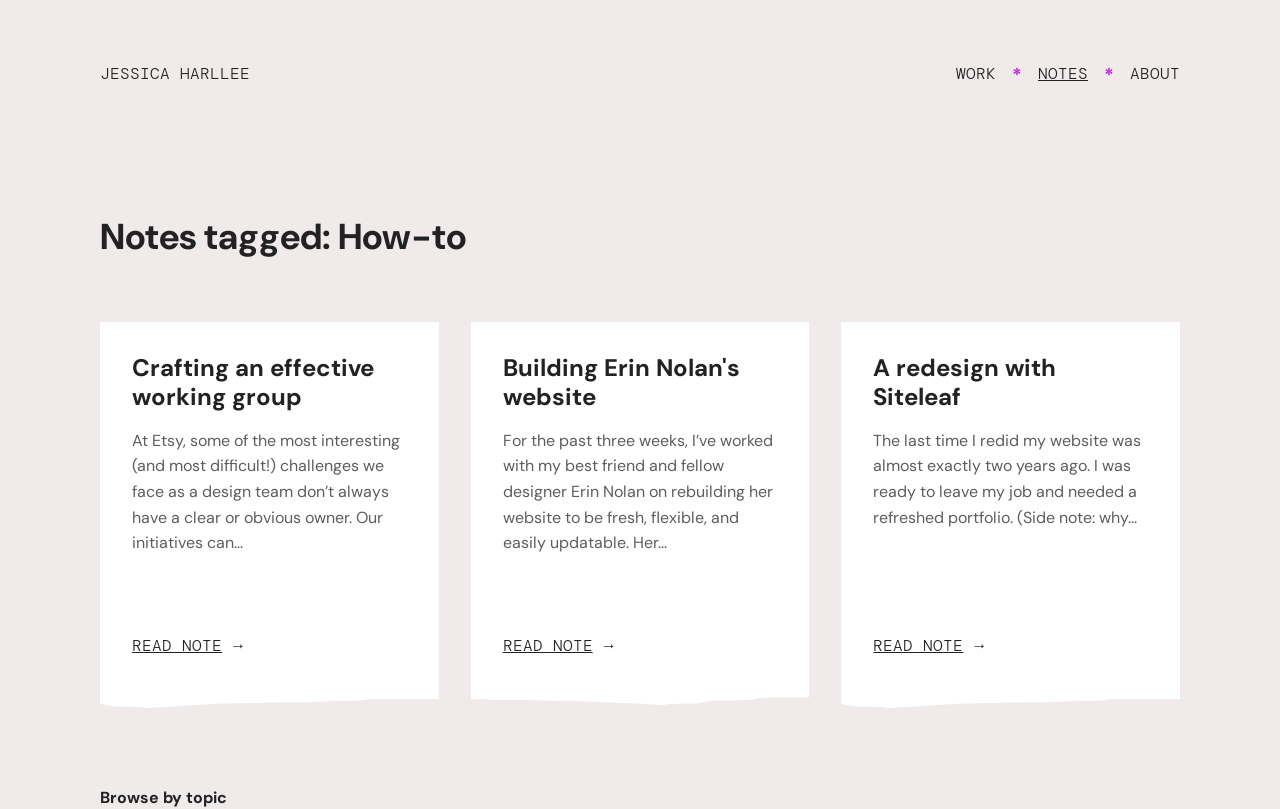Give a one-word or short phrase answer to the question: 
How many notes are listed on this page?

3